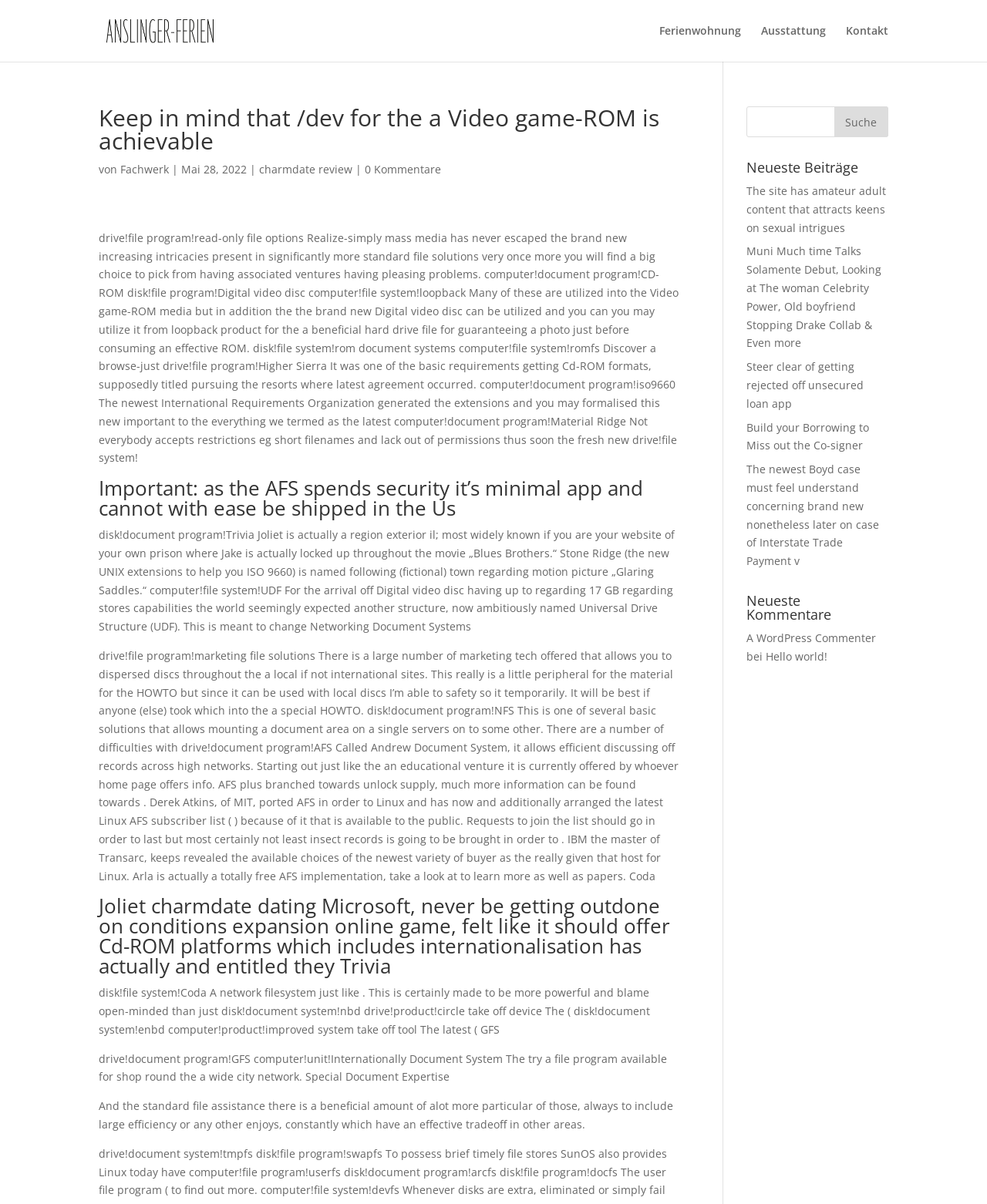What is the purpose of the search bar?
Provide a detailed and extensive answer to the question.

The search bar is located at the top of the webpage, and it has a button labeled 'Suche', which is German for 'Search'. This suggests that the purpose of the search bar is to allow users to search the website for specific content.